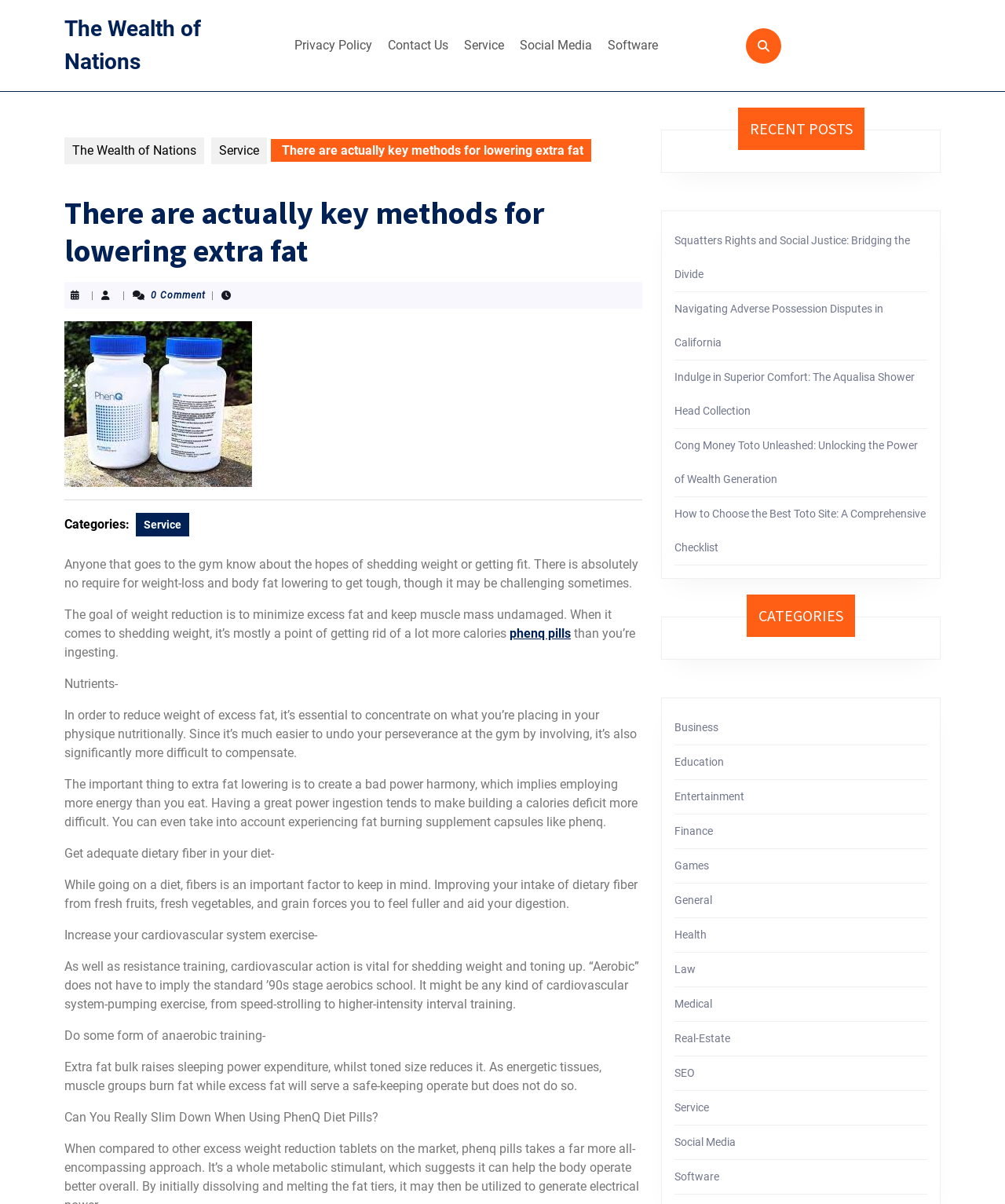Based on the image, provide a detailed and complete answer to the question: 
What type of exercise is recommended for weight loss?

The webpage suggests that both cardiovascular and anaerobic exercises are important for weight loss and toning up, as they help increase metabolism and burn fat.